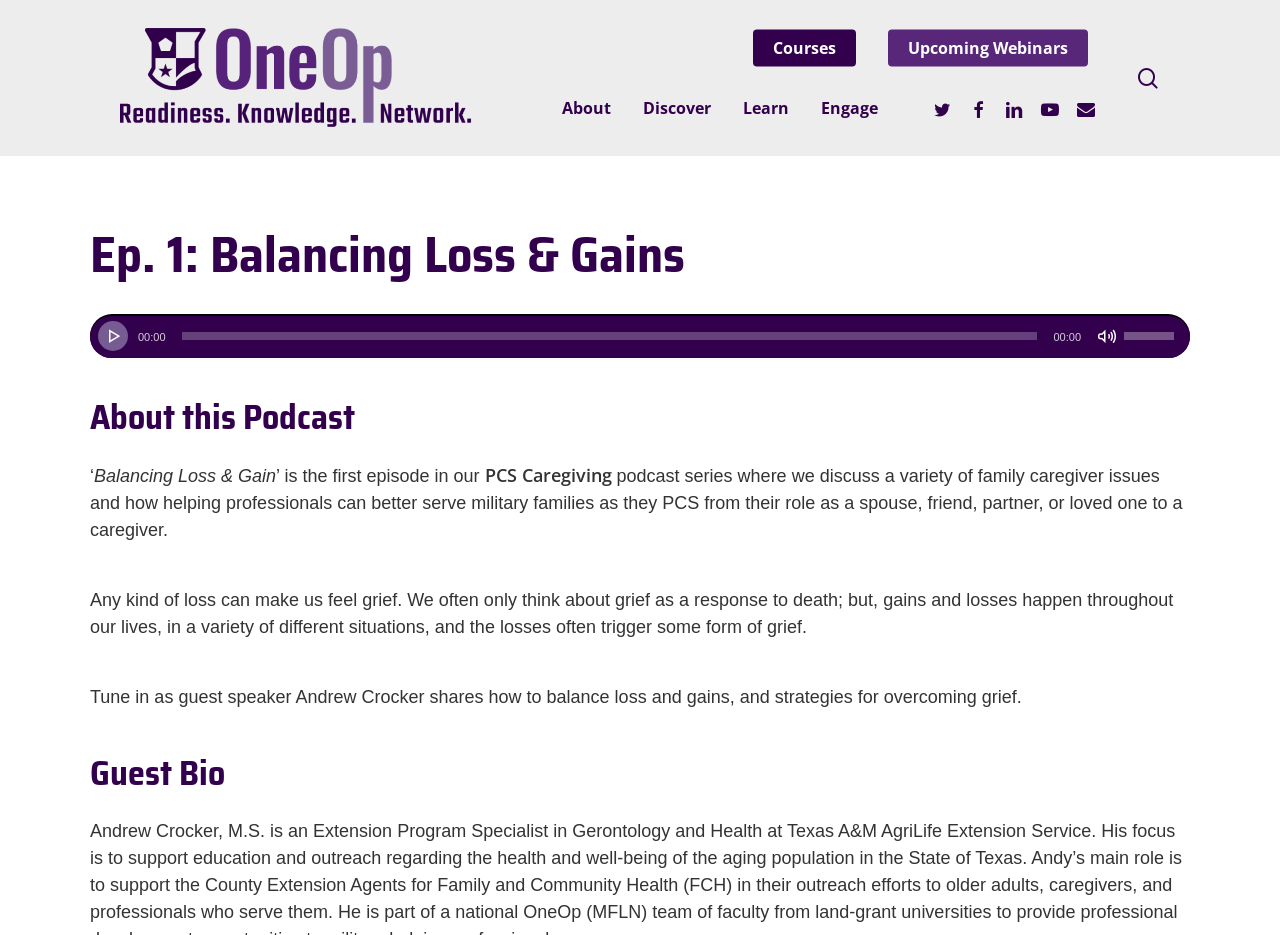Provide the bounding box coordinates for the UI element that is described as: "00:00".

[0.142, 0.355, 0.811, 0.364]